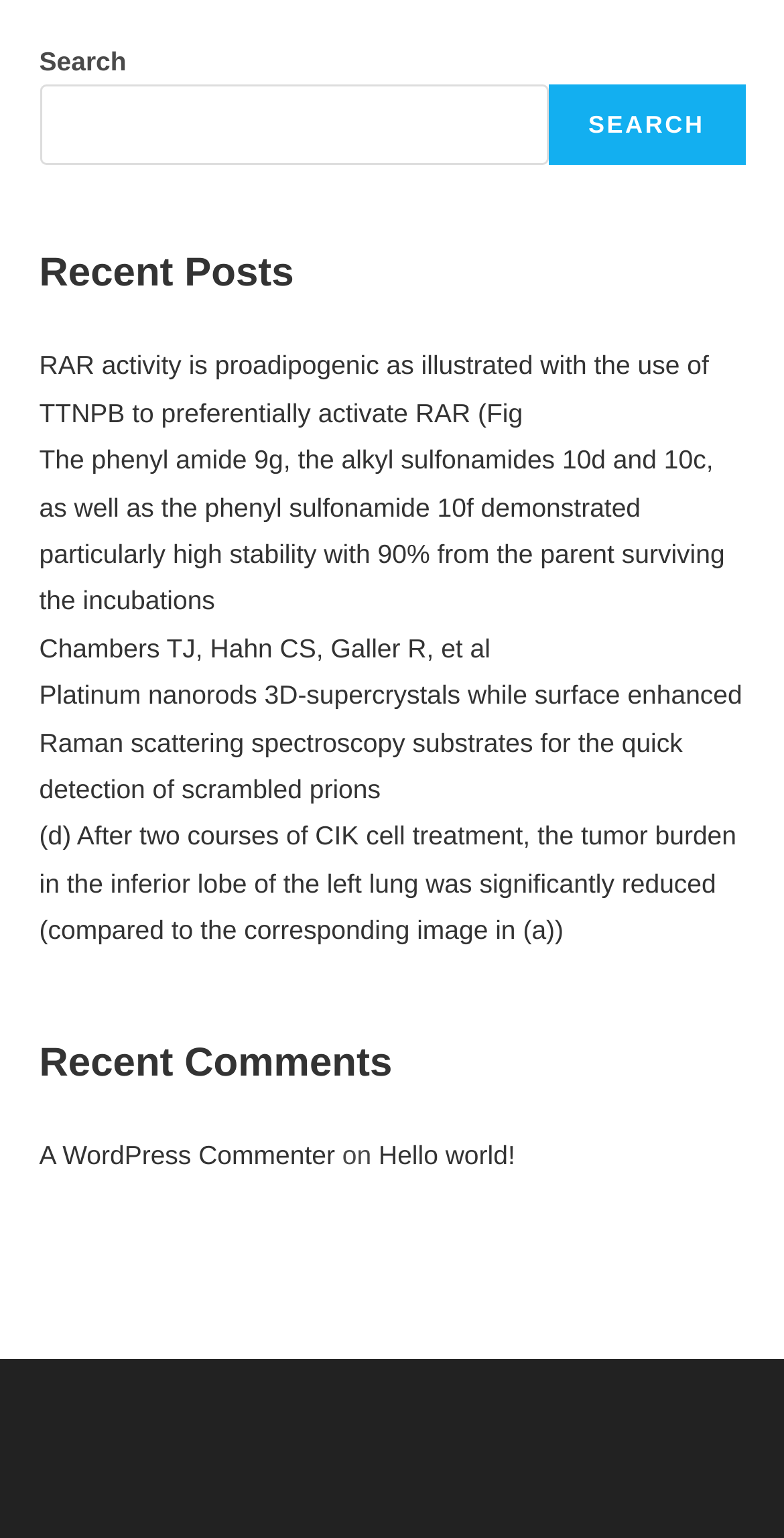Please specify the bounding box coordinates for the clickable region that will help you carry out the instruction: "click on a recent post".

[0.05, 0.228, 0.904, 0.278]